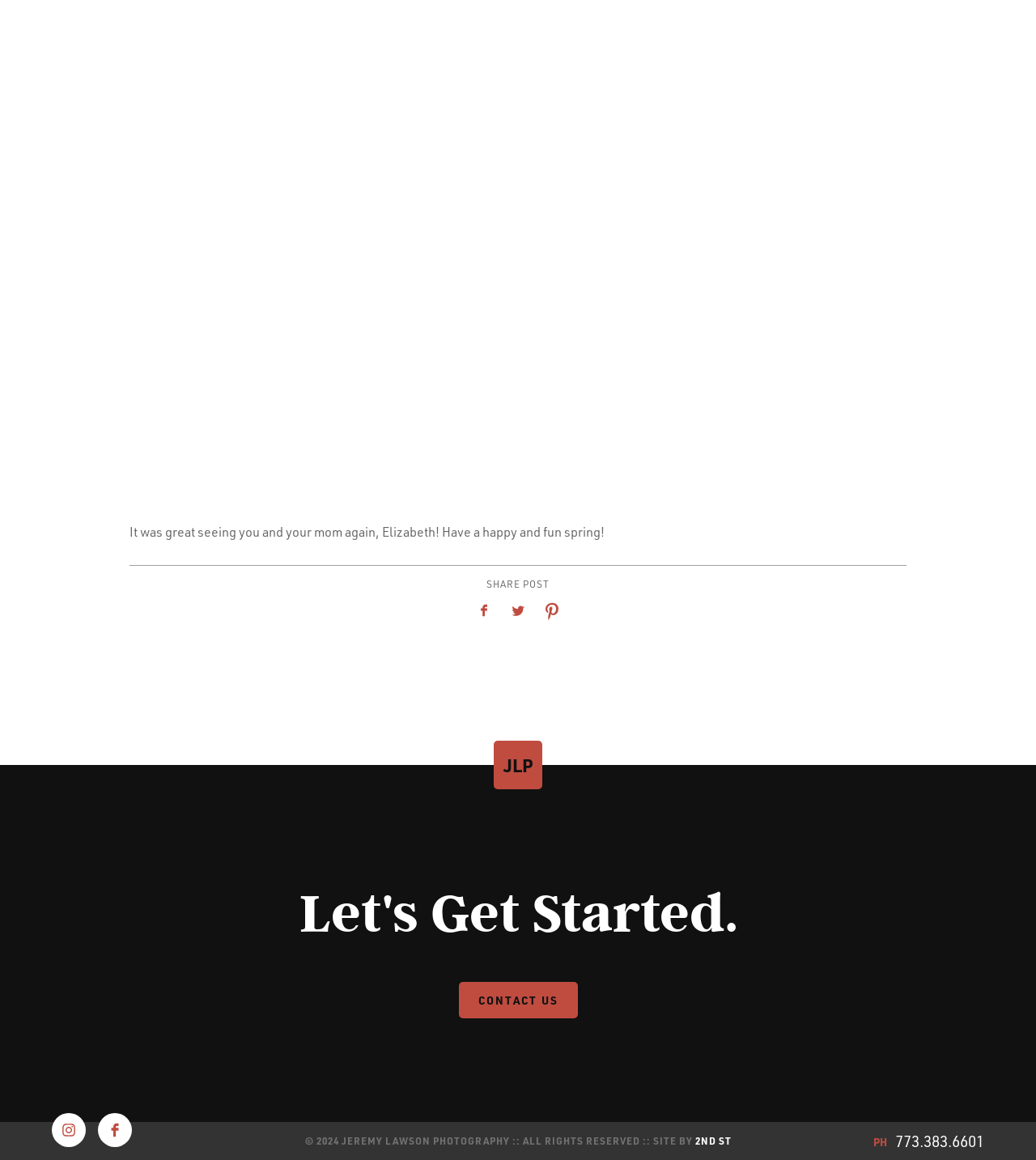How many links are available in the footer section?
Look at the screenshot and provide an in-depth answer.

There are four links available in the footer section, which are 'CONTACT US', 'Instagram', 'Facebook', and '2ND ST', represented by the link elements at the bottom of the webpage.